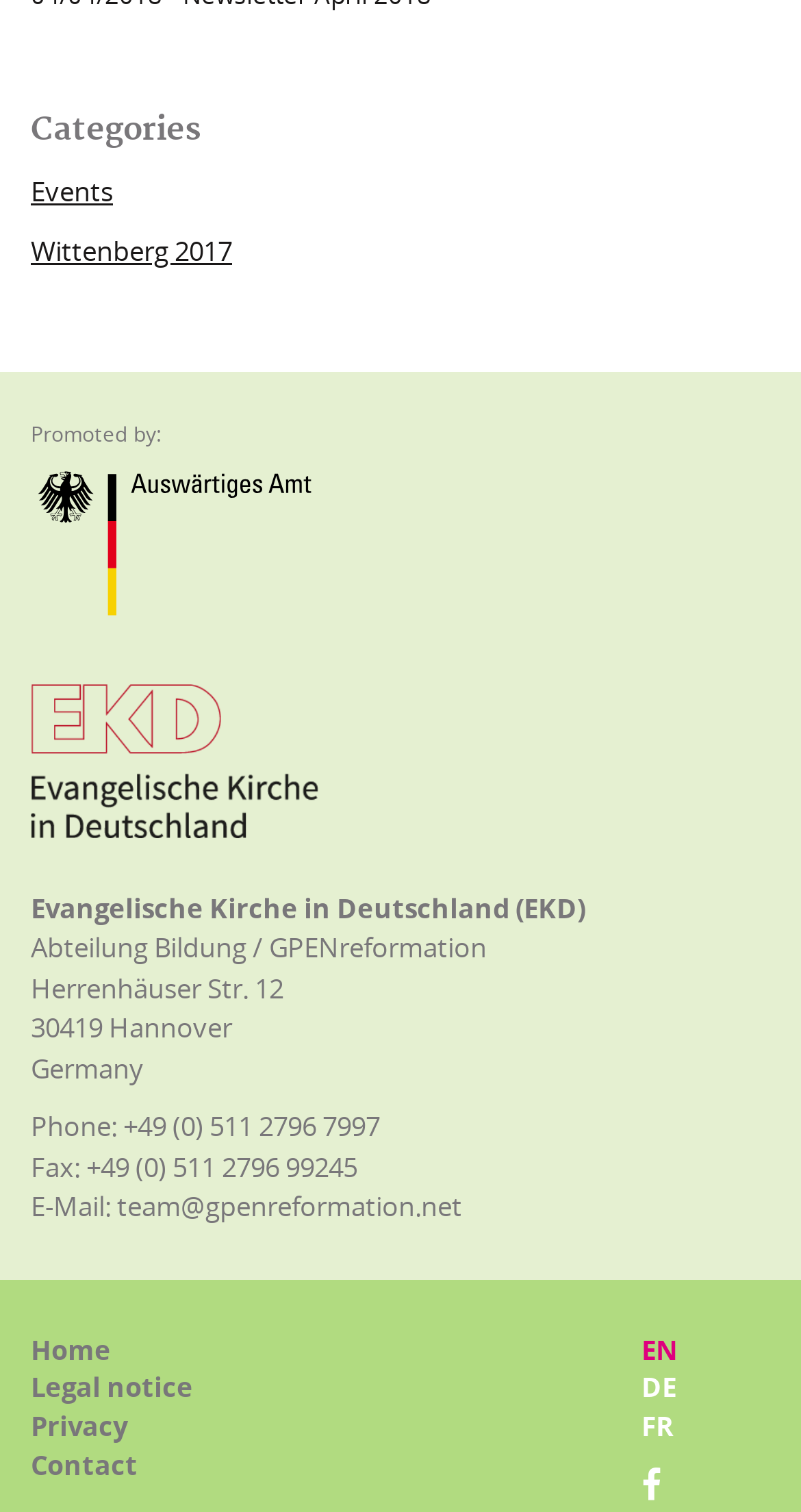Using a single word or phrase, answer the following question: 
What is the name of the organization?

Abteilung Bildung / GPENreformation